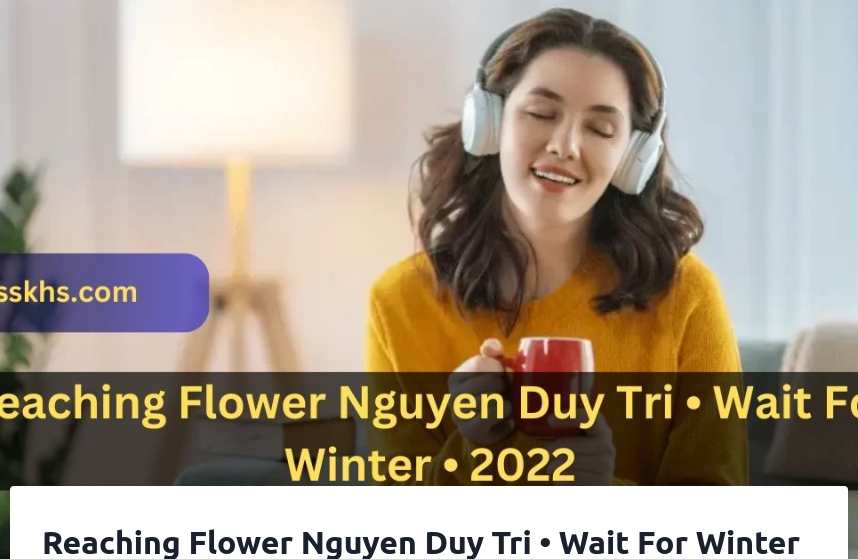Explain what is happening in the image with as much detail as possible.

The image features a woman enjoying music, wearing headphones, and holding a red cup, evoking a sense of relaxation and enjoyment. The backdrop features a soft, light-colored setting that enhances the mood of tranquility. Prominently displayed on the image is the title "Reaching Flower Nguyen Duy Tri • Wait For Winter • 2022," which suggests a connection to a musical piece that blends traditional and modern elements. The artist, Nguyen Duy Tri, is noted for creating emotive melodies that resonate across linguistic boundaries, making this work accessible to a worldwide audience. The image illustrates the theme of anticipation and patience that the song embodies, effectively capturing the essence of waiting for a transformative season.